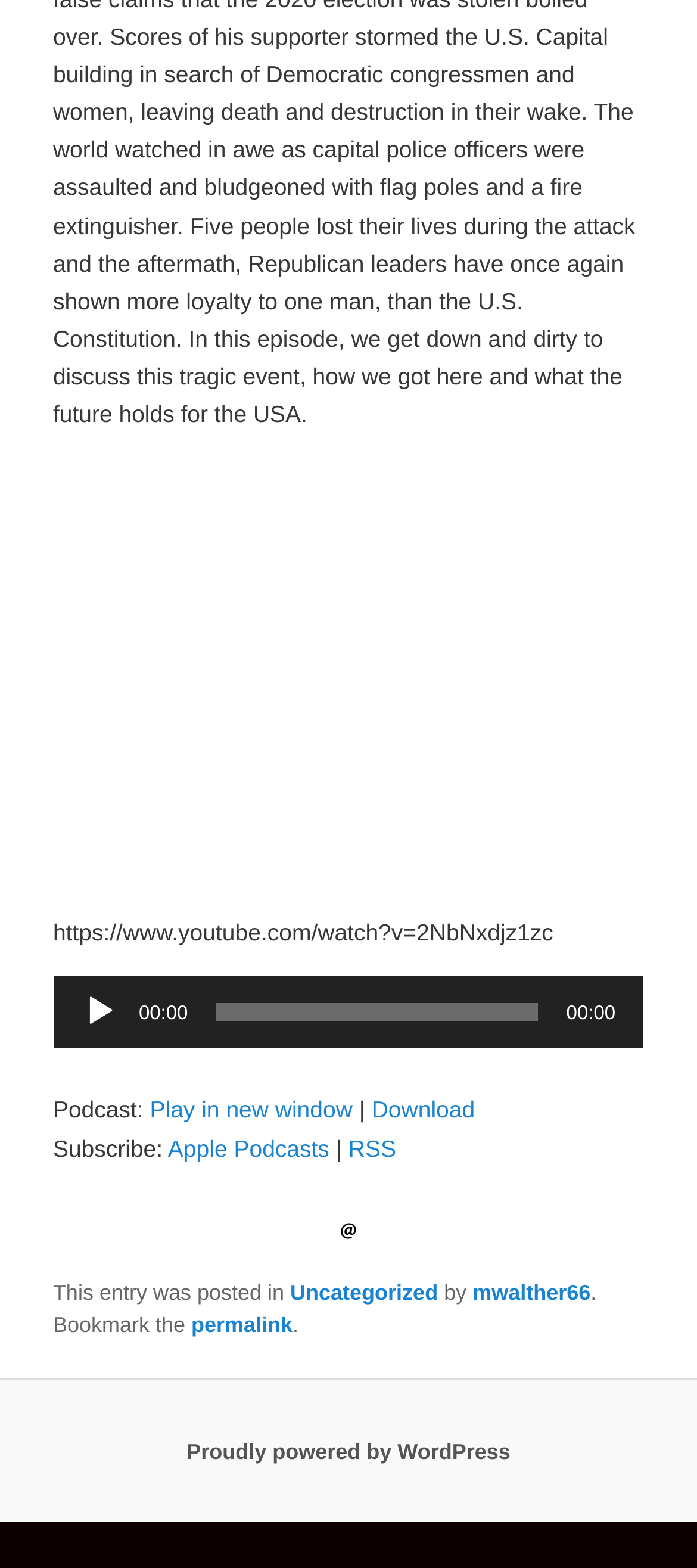Please reply to the following question with a single word or a short phrase:
How many links are available to subscribe to the podcast?

2